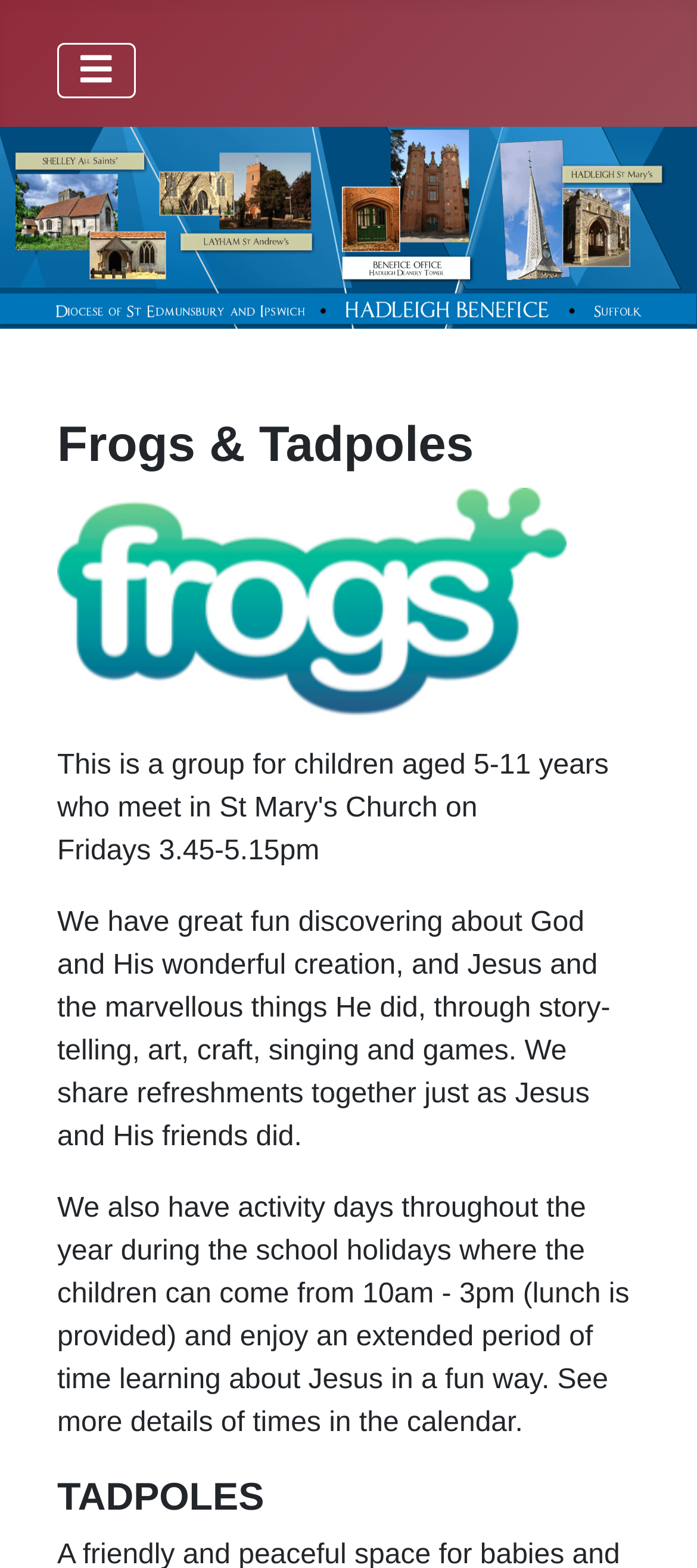Using the provided element description, identify the bounding box coordinates as (top-left x, top-left y, bottom-right x, bottom-right y). Ensure all values are between 0 and 1. Description: alt="PRECISION CASTINGS OF TENNESSEE, INC."

None